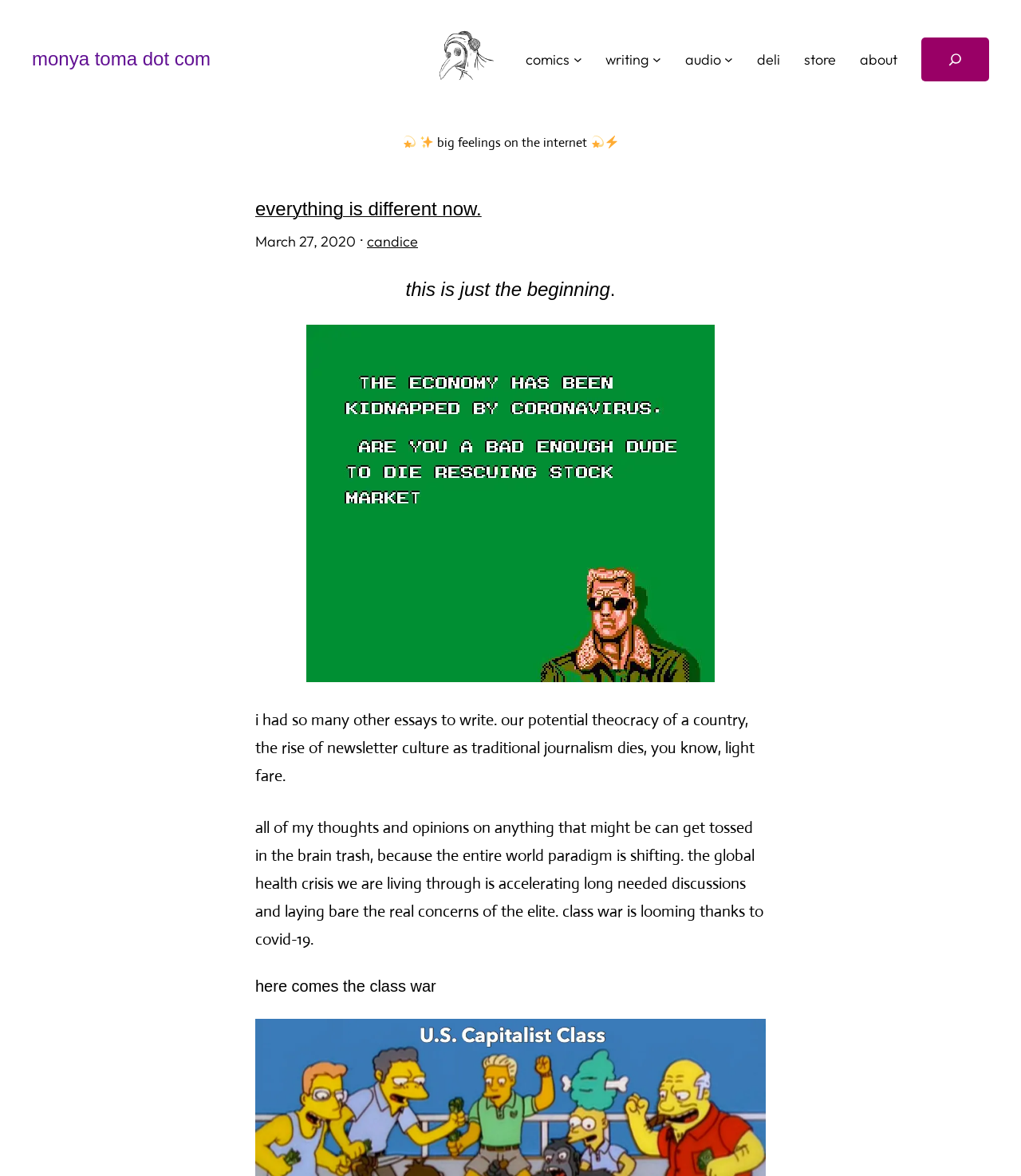Construct a thorough caption encompassing all aspects of the webpage.

The webpage appears to be a personal blog or website, with a prominent header section at the top displaying the title "monyatoma dot com" in a large font. Below the header, there is a navigation bar with several links, including "mt docta", "comics", "writing", "audio", "deli", "store", and "about". Each link has a corresponding button that can be expanded to reveal a submenu.

To the left of the navigation bar, there are four small images: two stars, a sparkles symbol, and a lightning bolt symbol. Below these images, there is a static text element that reads "big feelings on the internet".

The main content of the webpage is divided into several sections. The first section has a heading that reads "everything is different now." and contains a link to the same title. Below this heading, there is a timestamp that reads "March 27, 2020", followed by a link to the author's name, "candice".

The next section has a heading that reads "this is just the beginning." and contains a figure element, which is likely an image. Below this heading, there are two blocks of static text that appear to be essays or articles. The first block of text discusses the author's thoughts on writing essays and the shift in global paradigm due to the COVID-19 pandemic. The second block of text is a continuation of the author's thoughts, discussing the looming class war and the acceleration of discussions on elite concerns.

Finally, there is a heading that reads "here comes the class war" at the bottom of the page. The webpage also has a search bar at the top right corner, which can be expanded to reveal a search field.